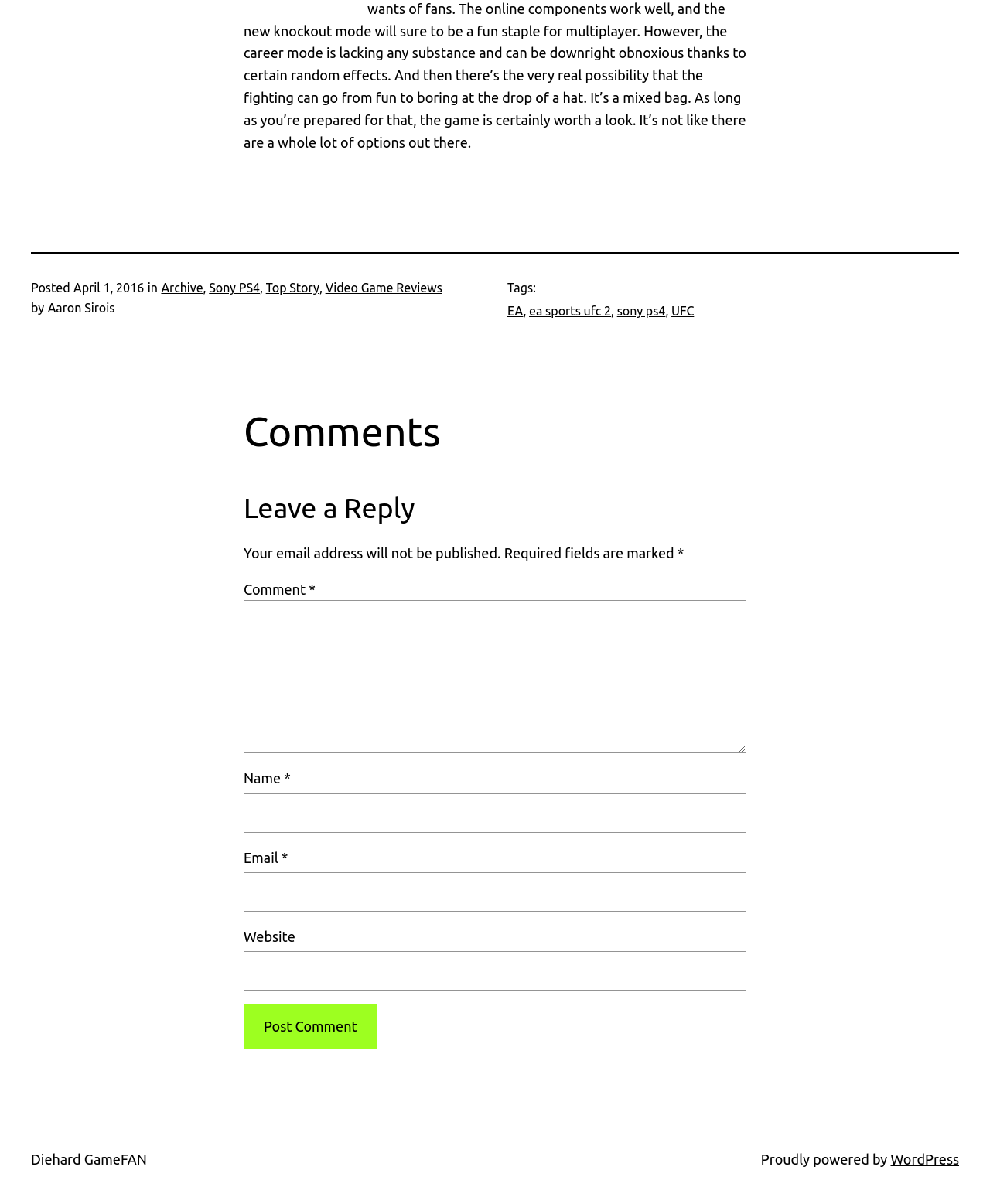Locate the bounding box coordinates of the element that needs to be clicked to carry out the instruction: "Enter your email address in the 'Email' field". The coordinates should be given as four float numbers ranging from 0 to 1, i.e., [left, top, right, bottom].

[0.246, 0.724, 0.754, 0.757]